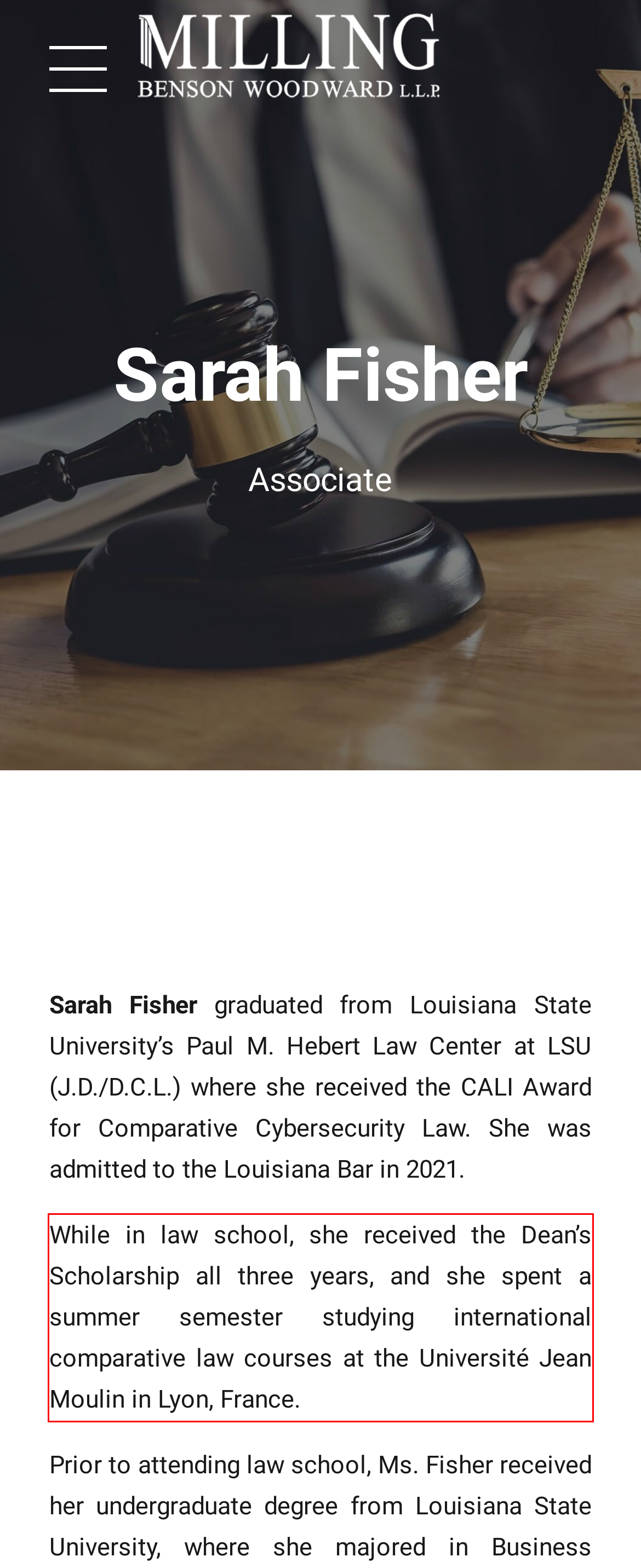You have a webpage screenshot with a red rectangle surrounding a UI element. Extract the text content from within this red bounding box.

While in law school, she received the Dean’s Scholarship all three years, and she spent a summer semester studying international comparative law courses at the Université Jean Moulin in Lyon, France.